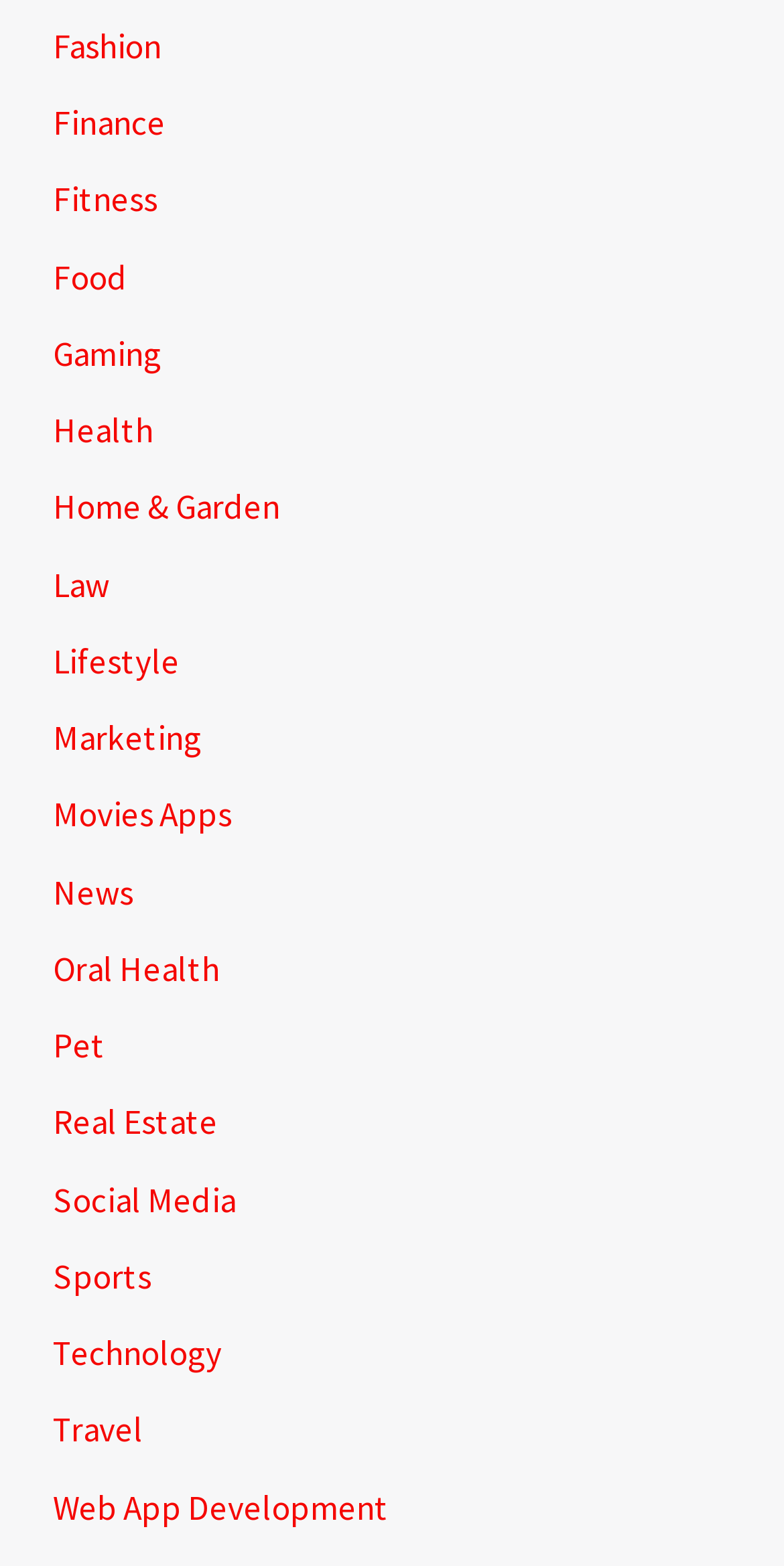Please determine the bounding box coordinates of the element to click in order to execute the following instruction: "explore Web App Development". The coordinates should be four float numbers between 0 and 1, specified as [left, top, right, bottom].

[0.067, 0.948, 0.495, 0.976]